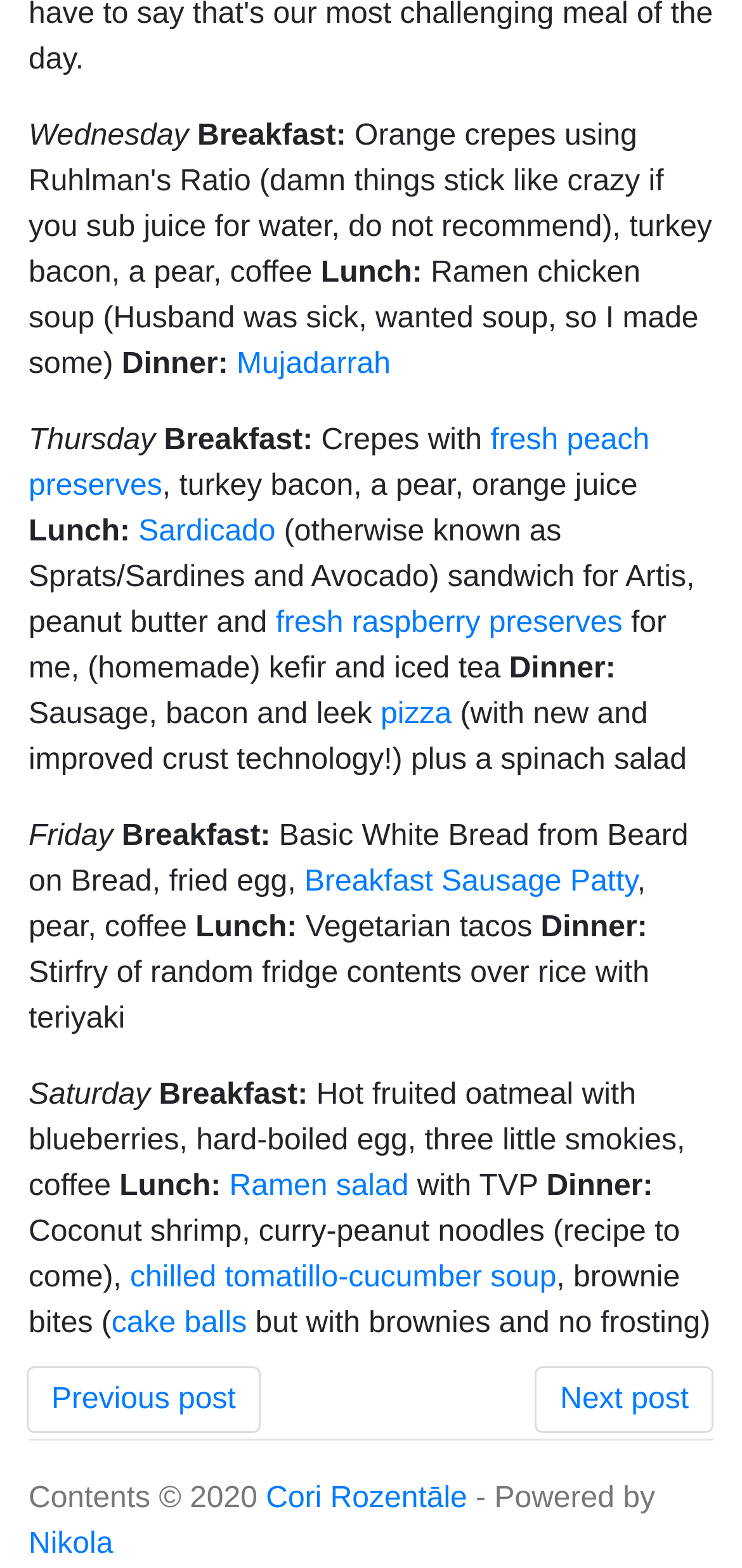Given the element description: "Breakfast Sausage Patty", predict the bounding box coordinates of this UI element. The coordinates must be four float numbers between 0 and 1, given as [left, top, right, bottom].

[0.41, 0.552, 0.859, 0.573]